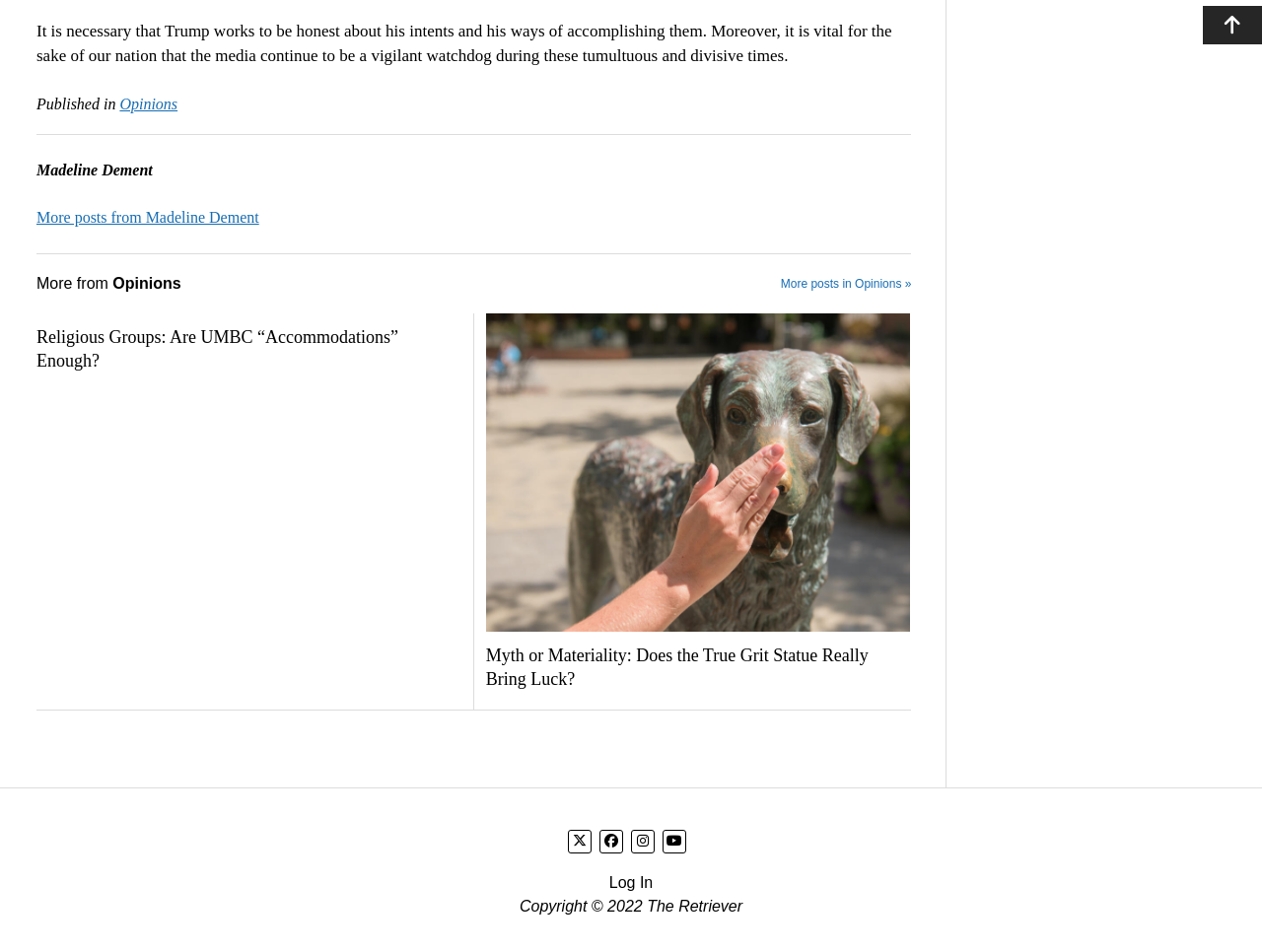Refer to the image and answer the question with as much detail as possible: What is the name of the author of the first article?

The author of the first article is Madeline Dement, as indicated by the StaticText element with the text 'Madeline Dement'.